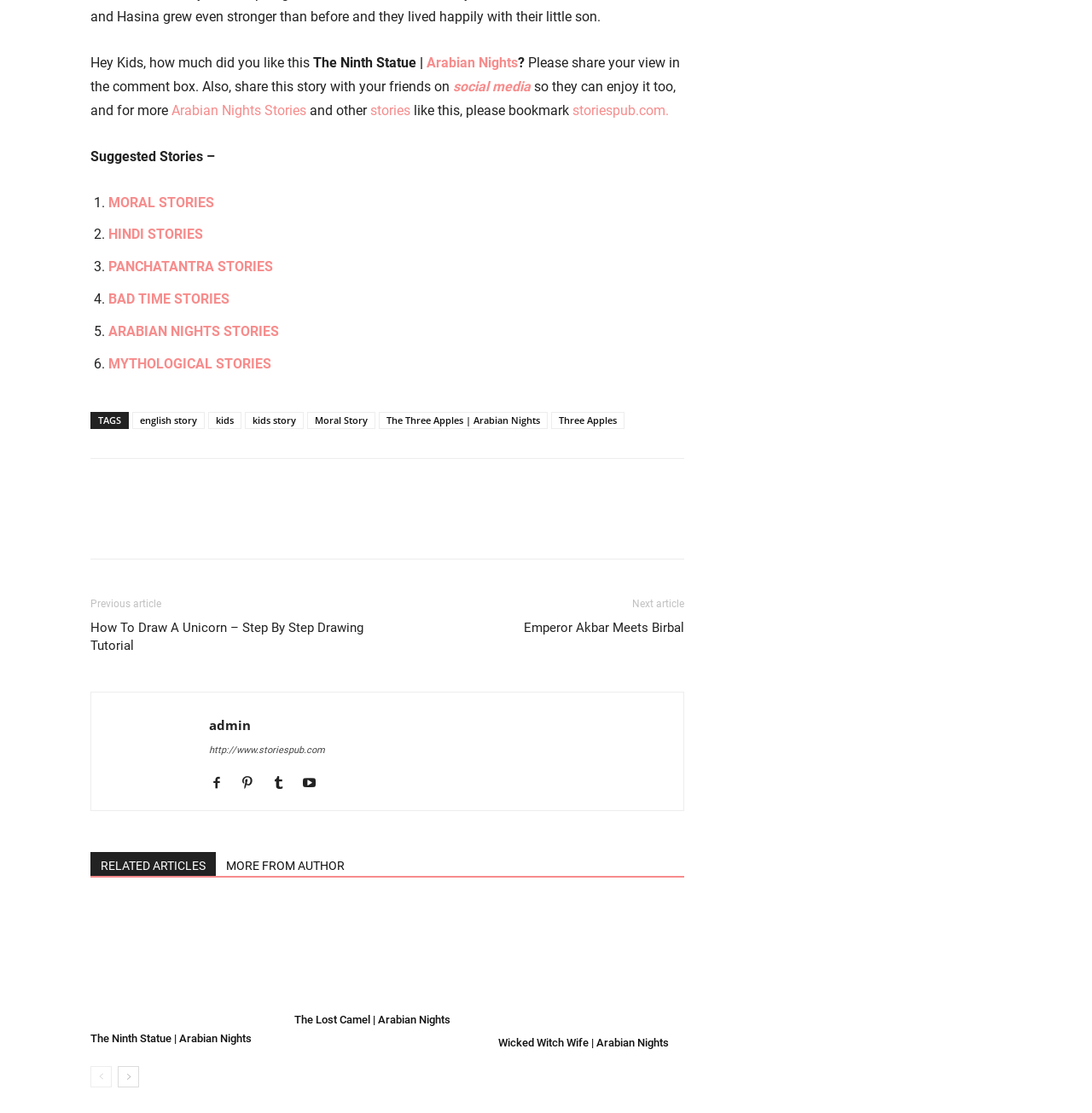What is the name of the website?
Please answer the question with as much detail as possible using the screenshot.

The question asks for the name of the website. By looking at the webpage, we can see that there is a link 'storiespub.com' at the bottom of the page, which is likely the name of the website. Therefore, the answer is 'storiespub.com'.